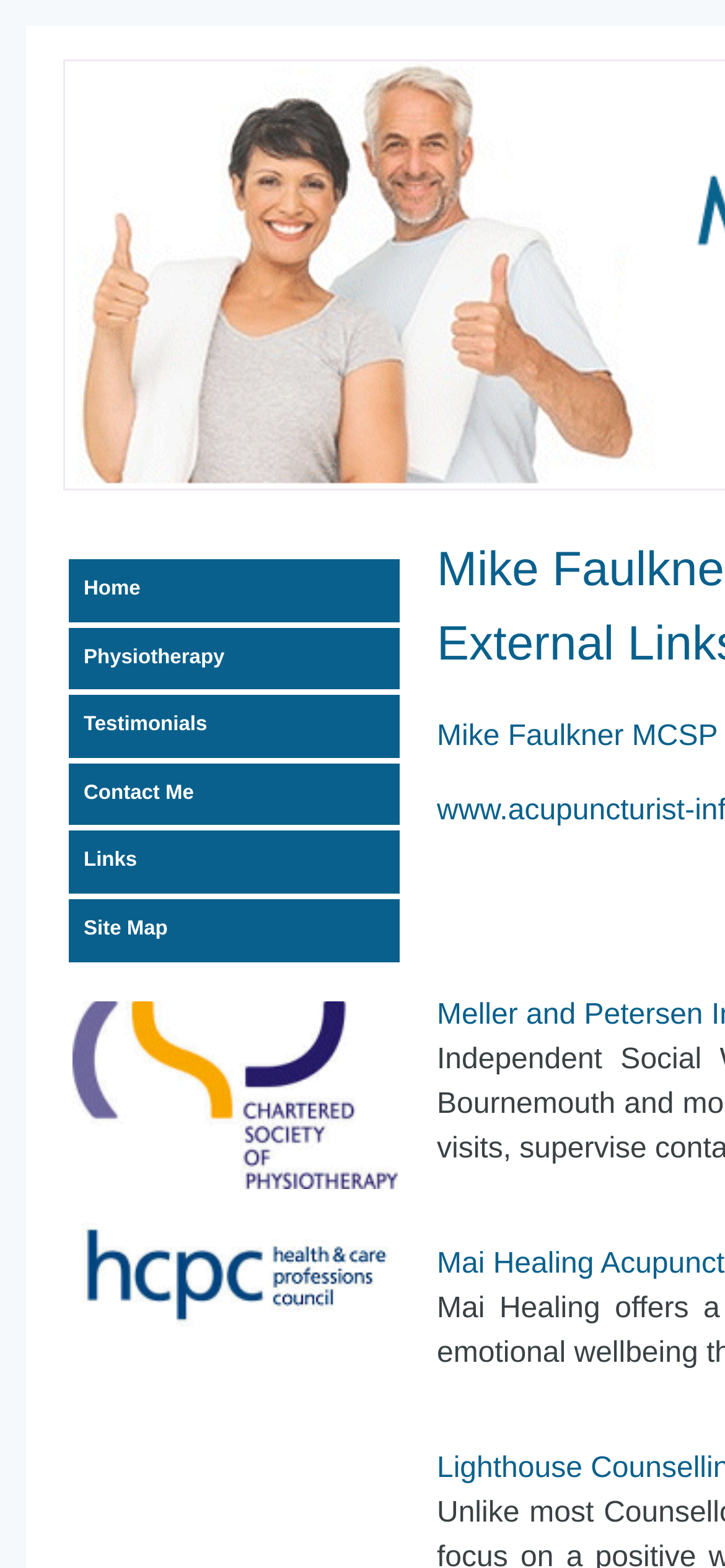How many links are in the top navigation menu?
Based on the image, provide your answer in one word or phrase.

6